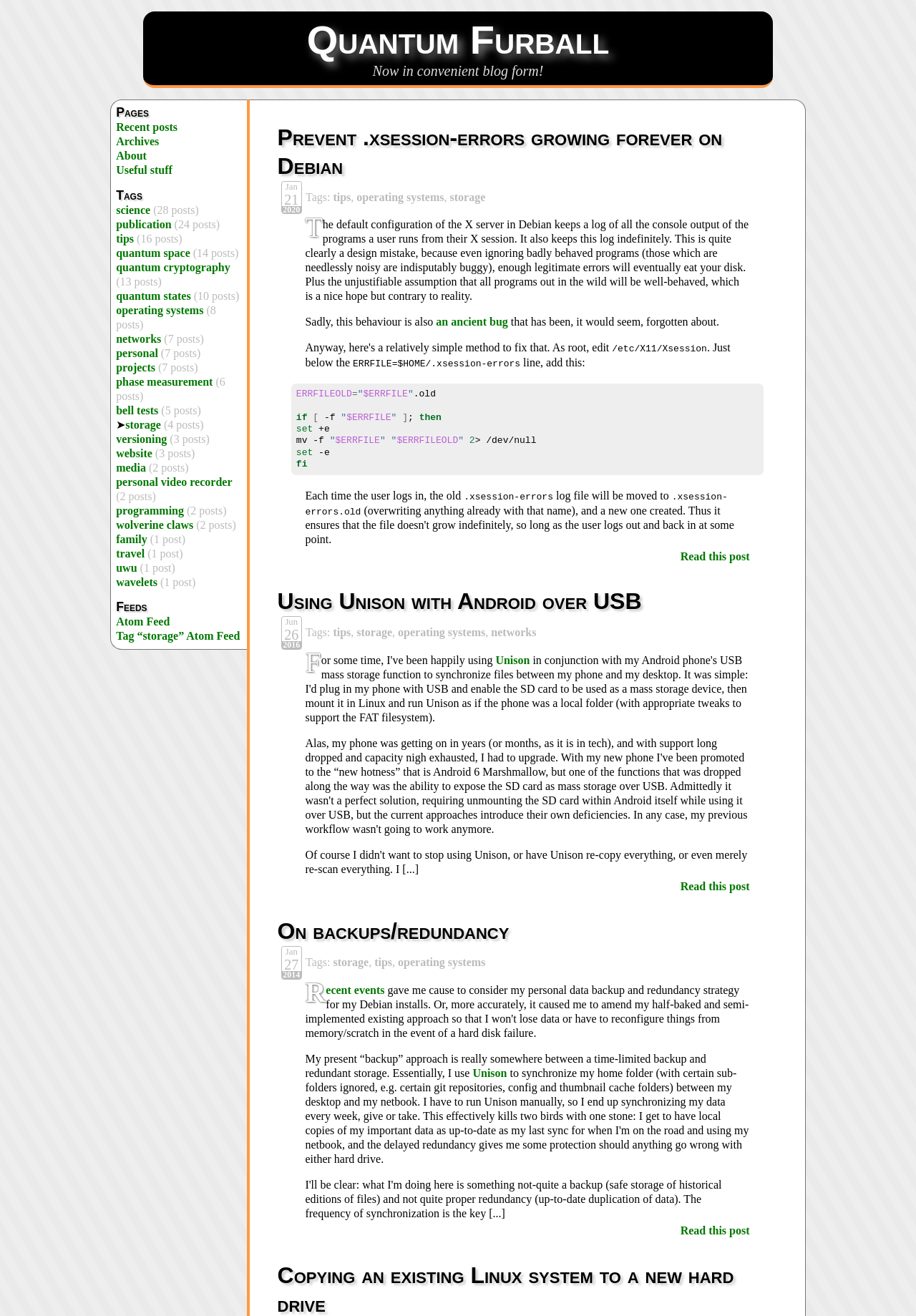Describe all significant elements and features of the webpage.

The webpage is a blog post tagged "storage" on the Quantum Furball website. At the top, there is a link to the website's homepage, followed by a static text "Now in convenient blog form!".

On the left side, there is a navigation menu with links to various categories, including "Pages", "Recent posts", "Archives", "About", "Useful stuff", and "Tags". Below the navigation menu, there is a list of tags with their corresponding post counts, such as "science" (28 posts), "publication" (24 posts), and "storage" (4 posts).

The main content of the webpage is an article titled "Prevent xsession-errors growing forever on Debian". The article has a header section with a link to the article title, followed by a footer section with the publication date (January 21, 2020) and tags related to the article, including "tips", "operating systems", and "storage".

The article itself is a lengthy text discussing the issue of xsession-errors growing indefinitely on Debian and providing a solution to prevent it. The text is divided into several paragraphs, with some links to external resources and code snippets.